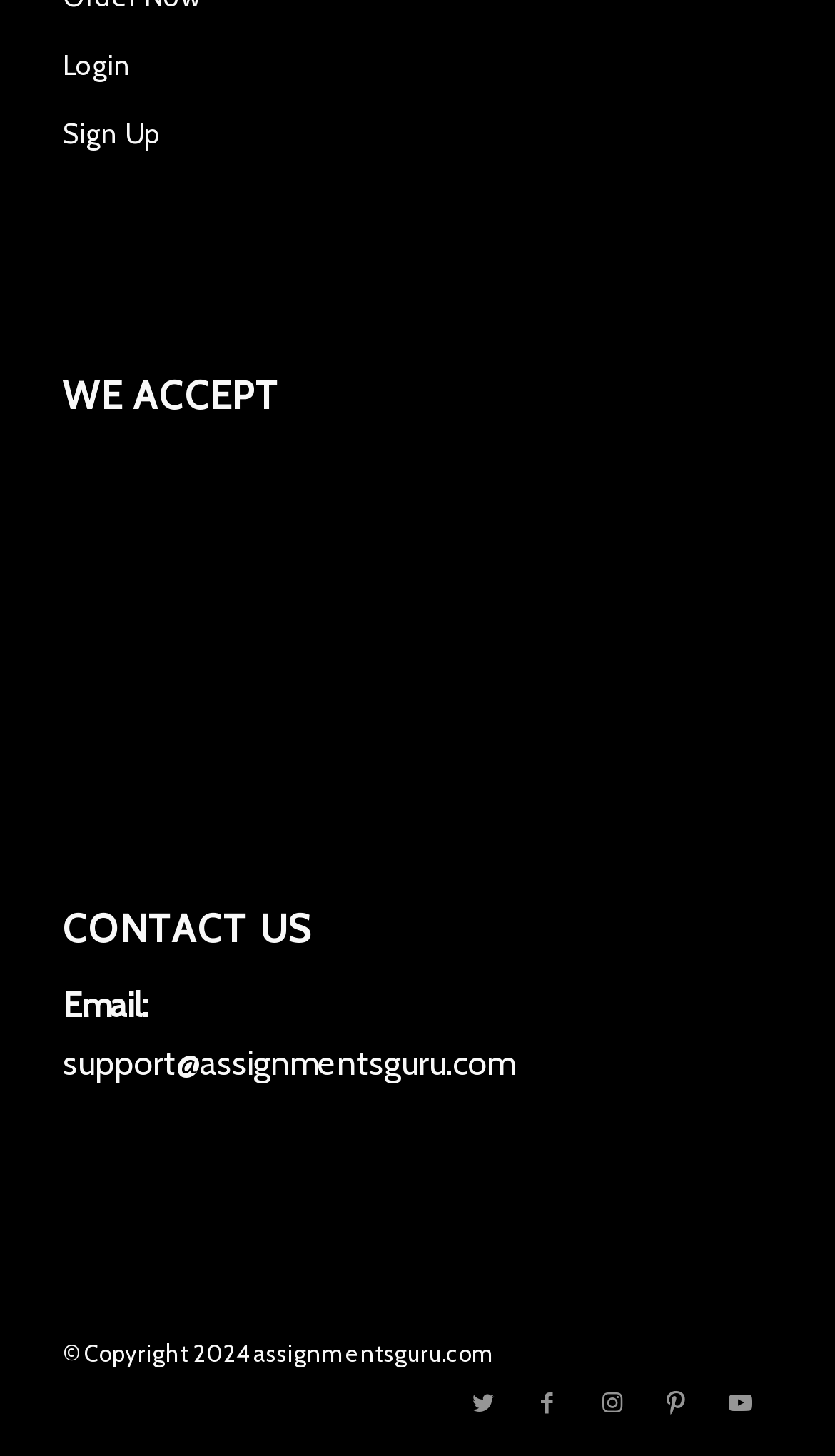Please mark the clickable region by giving the bounding box coordinates needed to complete this instruction: "Contact us through email".

[0.075, 0.716, 0.616, 0.743]